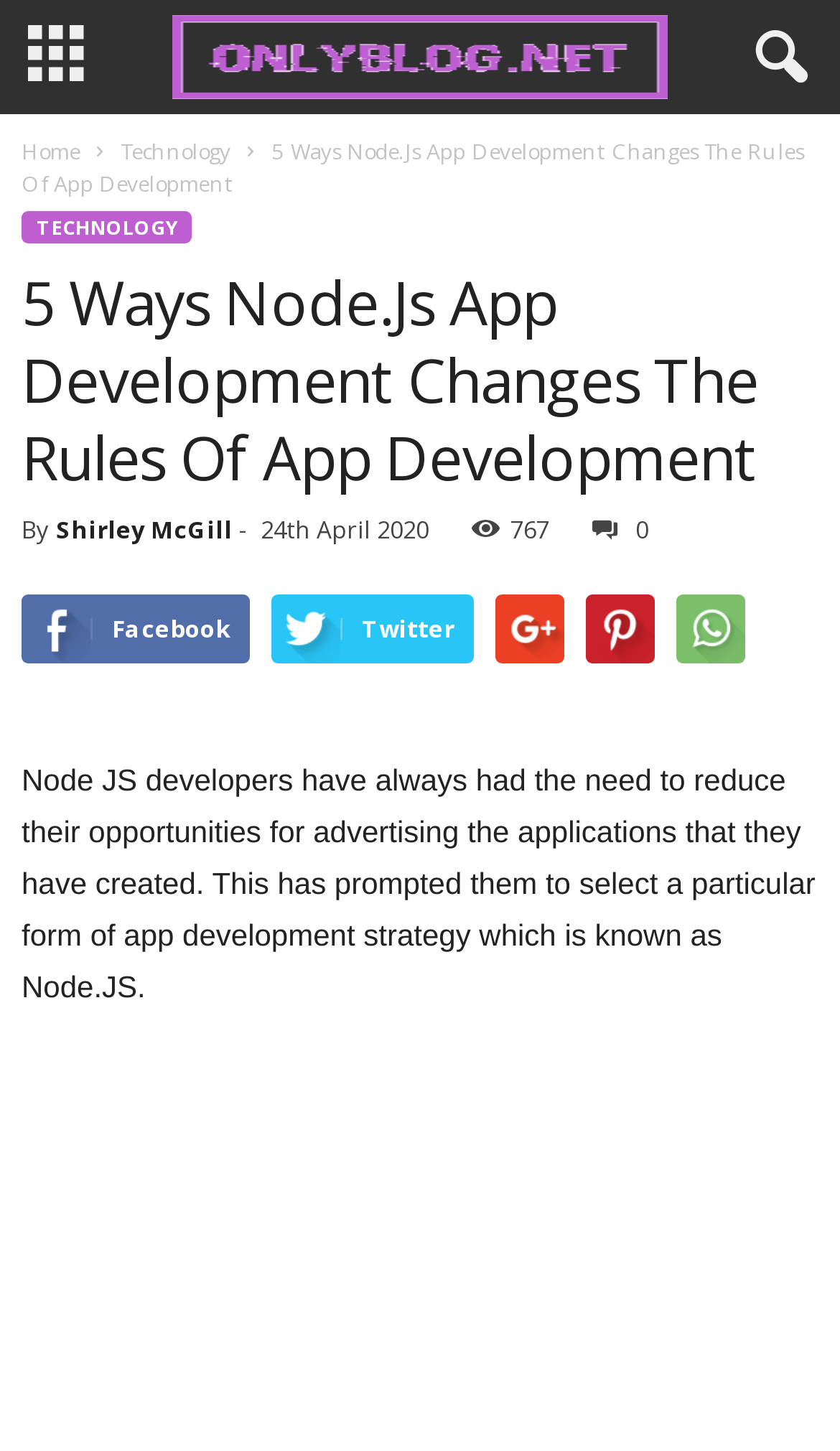Refer to the image and answer the question with as much detail as possible: What is the main topic of the article?

The main topic of the article can be inferred from the main heading, which mentions '5 Ways Node.JS App Development Changes The Rules Of App Development', and the content of the article, which discusses Node.JS app development strategy.